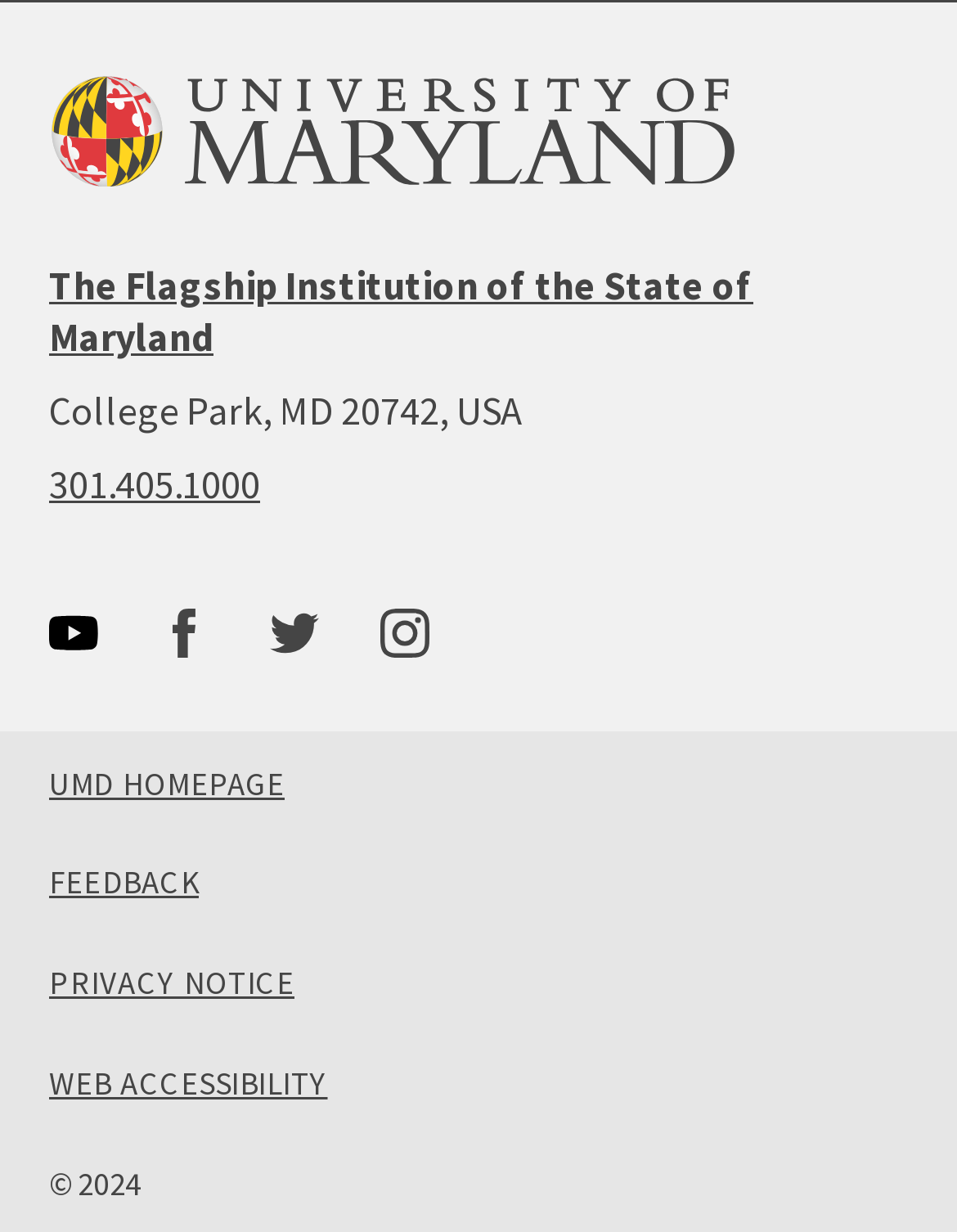Locate the UI element described by 301.405.1000 and provide its bounding box coordinates. Use the format (top-left x, top-left y, bottom-right x, bottom-right y) with all values as floating point numbers between 0 and 1.

[0.051, 0.372, 0.949, 0.414]